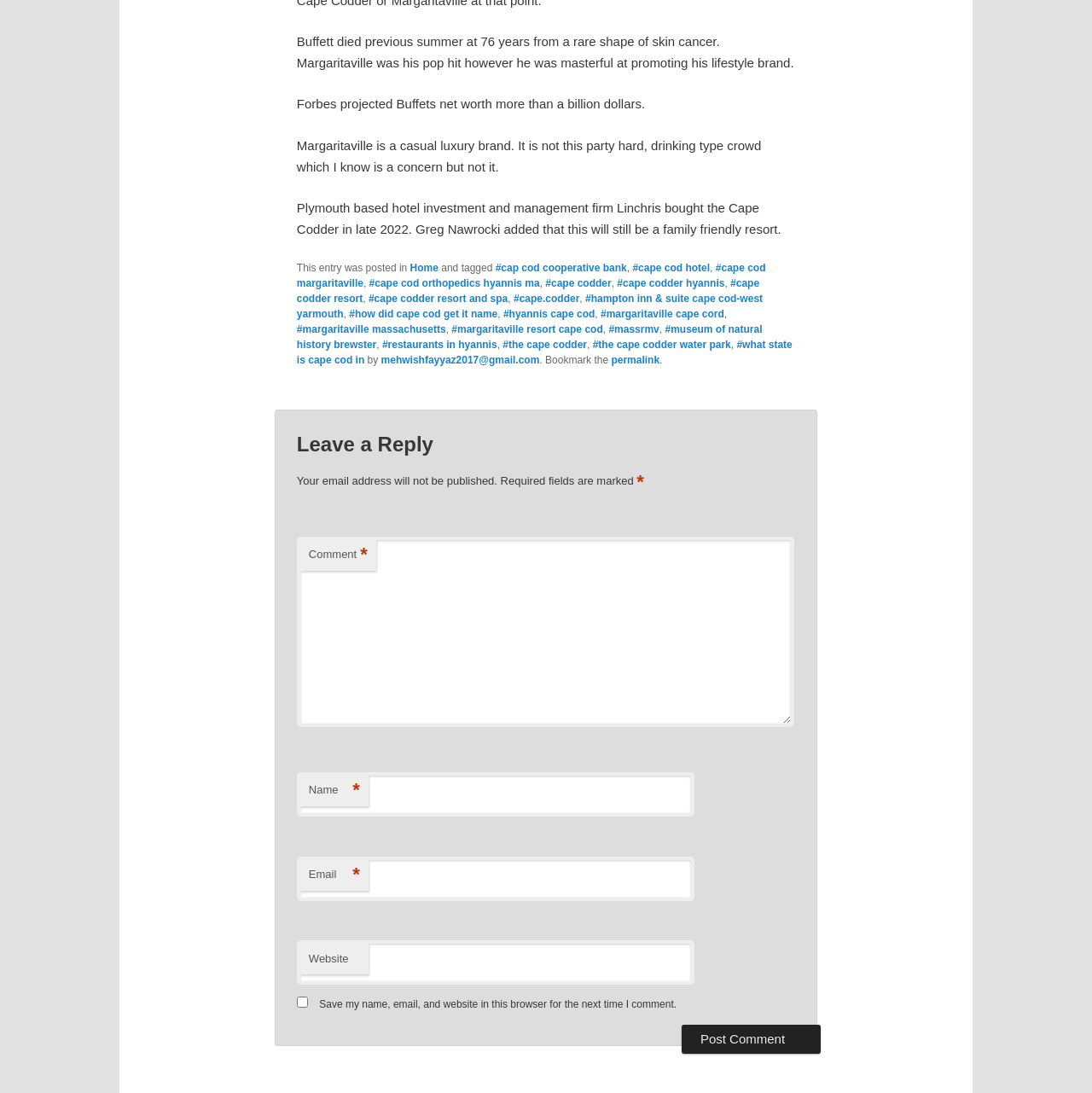Use a single word or phrase to answer this question: 
What is required to leave a comment?

Name, Email, and Comment